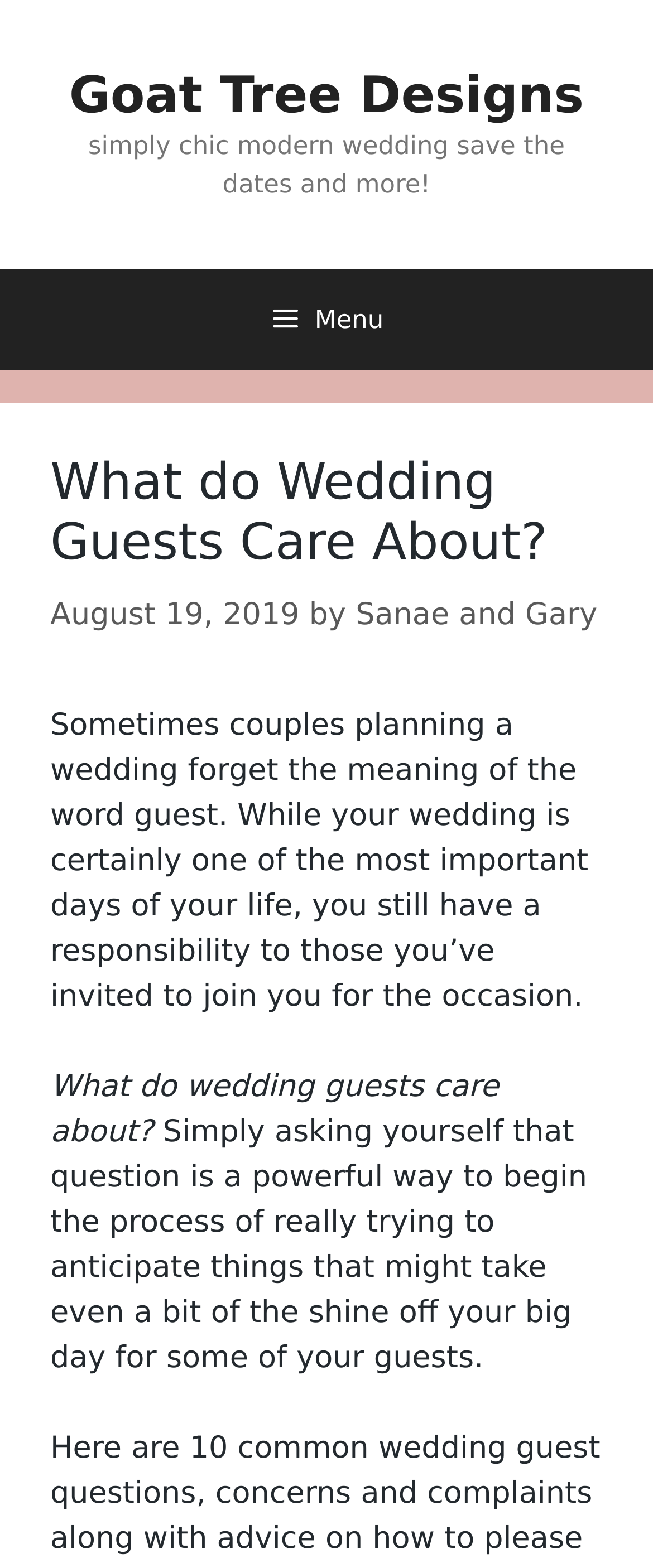What is the topic of the article?
We need a detailed and exhaustive answer to the question. Please elaborate.

The topic of the article can be inferred from the heading 'What do Wedding Guests Care About?' and the content of the article, which discusses what wedding guests care about.